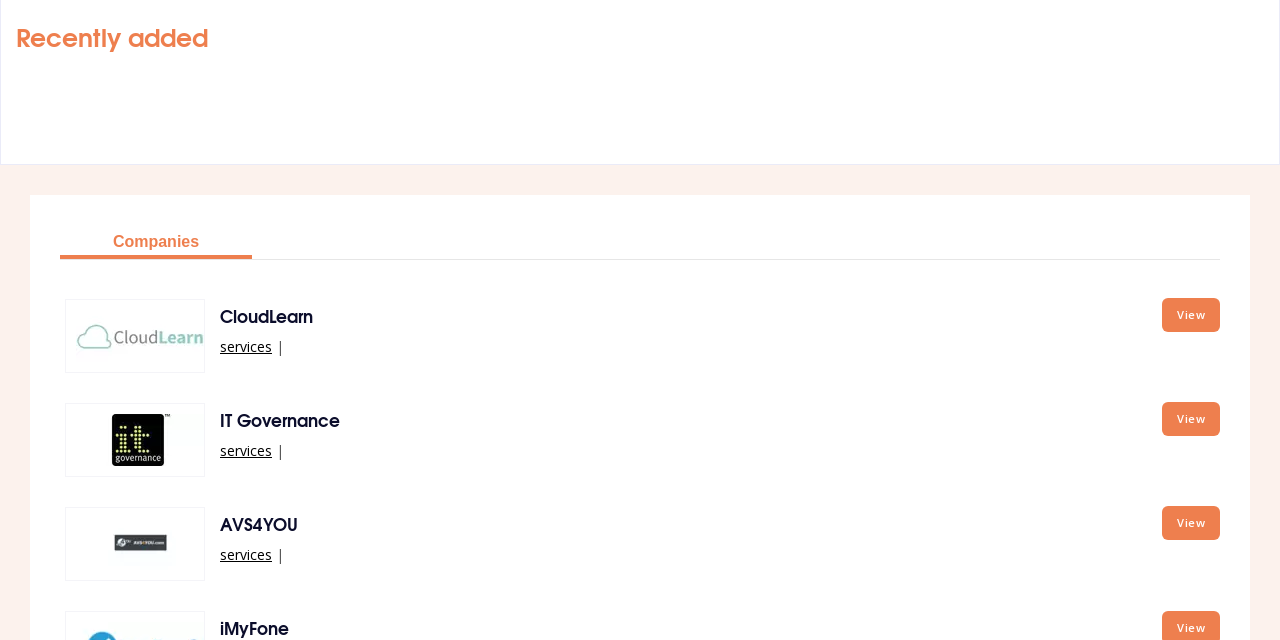Given the element description AVS4YOU, identify the bounding box coordinates for the UI element on the webpage screenshot. The format should be (top-left x, top-left y, bottom-right x, bottom-right y), with values between 0 and 1.

[0.172, 0.798, 0.9, 0.837]